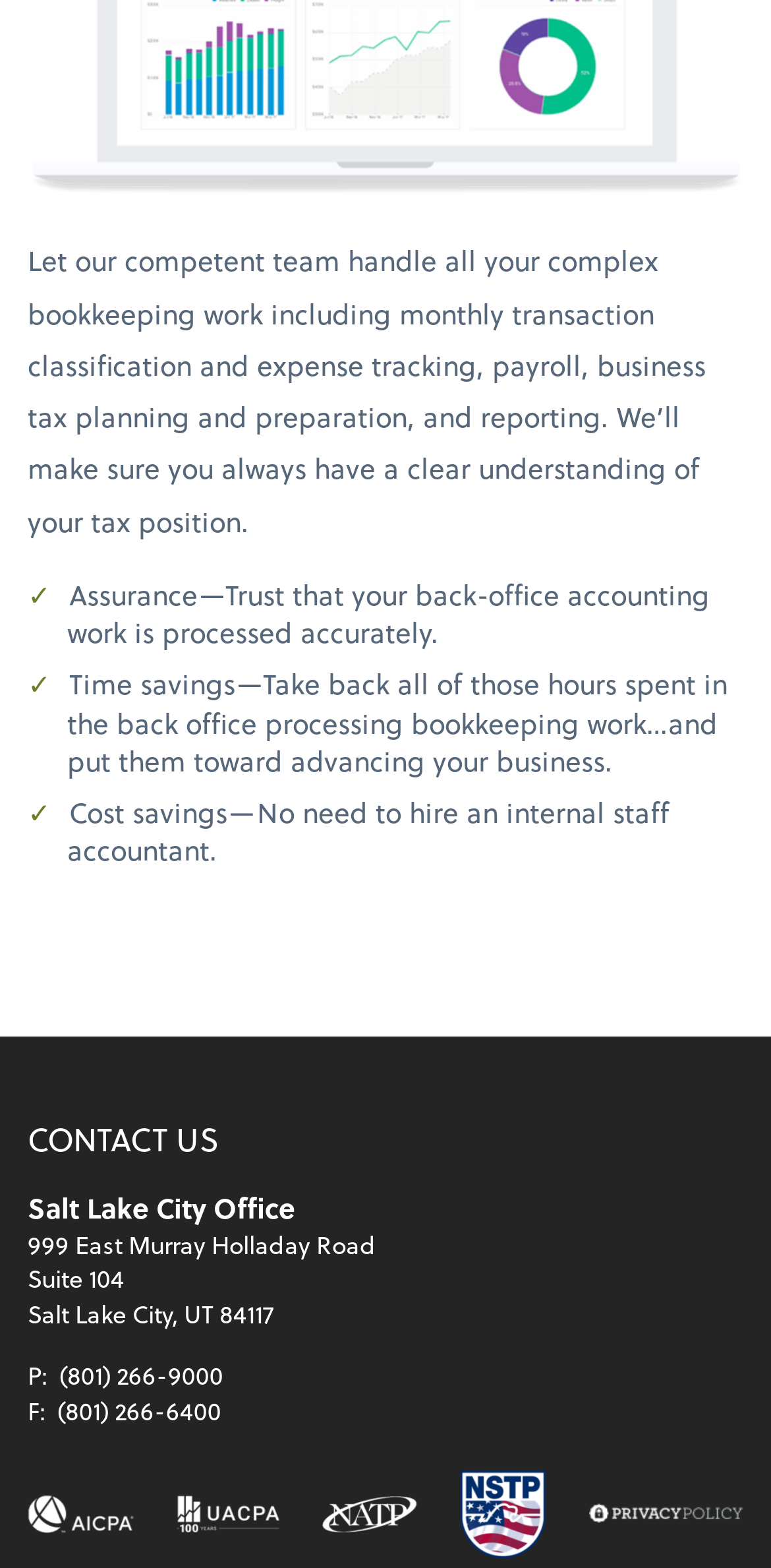Could you find the bounding box coordinates of the clickable area to complete this instruction: "Contact the Salt Lake City office"?

[0.036, 0.756, 0.382, 0.783]